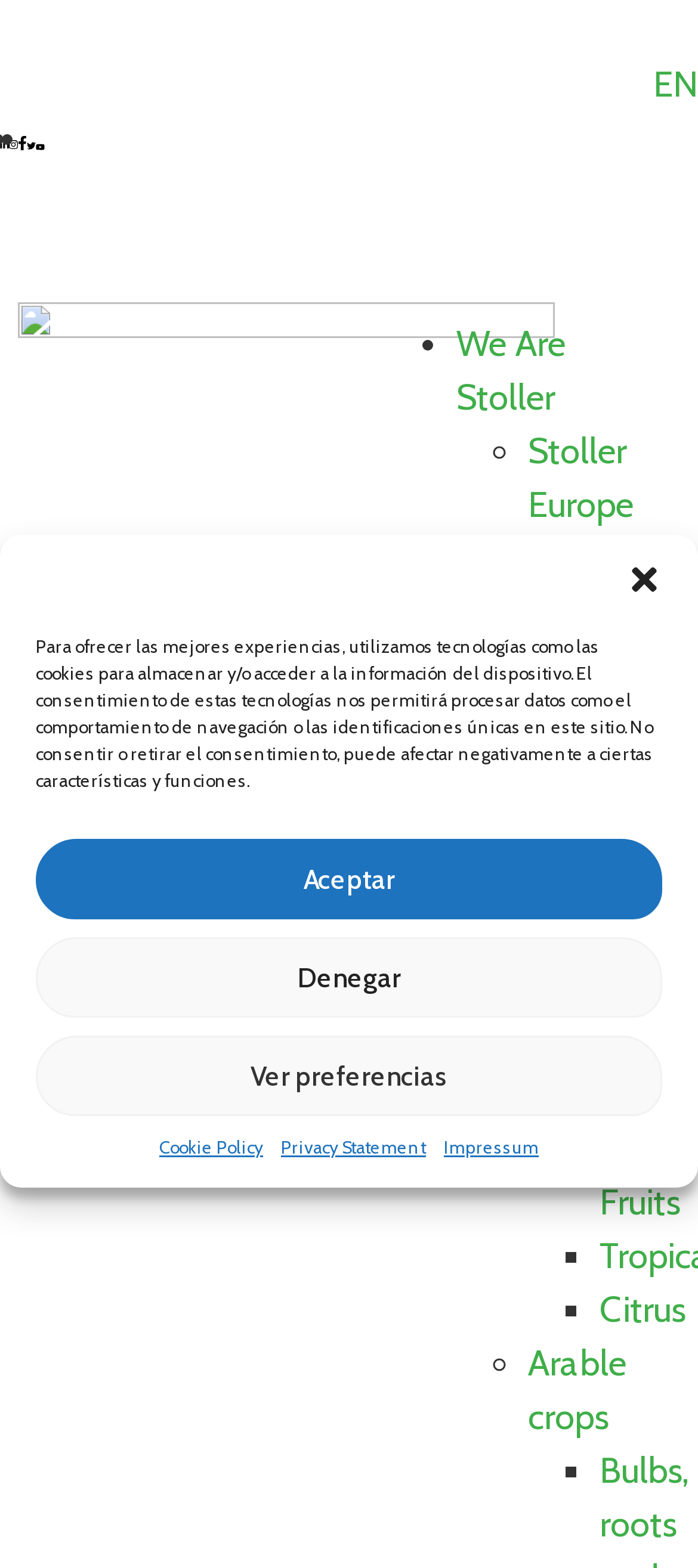What is the purpose of the cookie consent message?
Examine the screenshot and reply with a single word or phrase.

To inform users about data processing